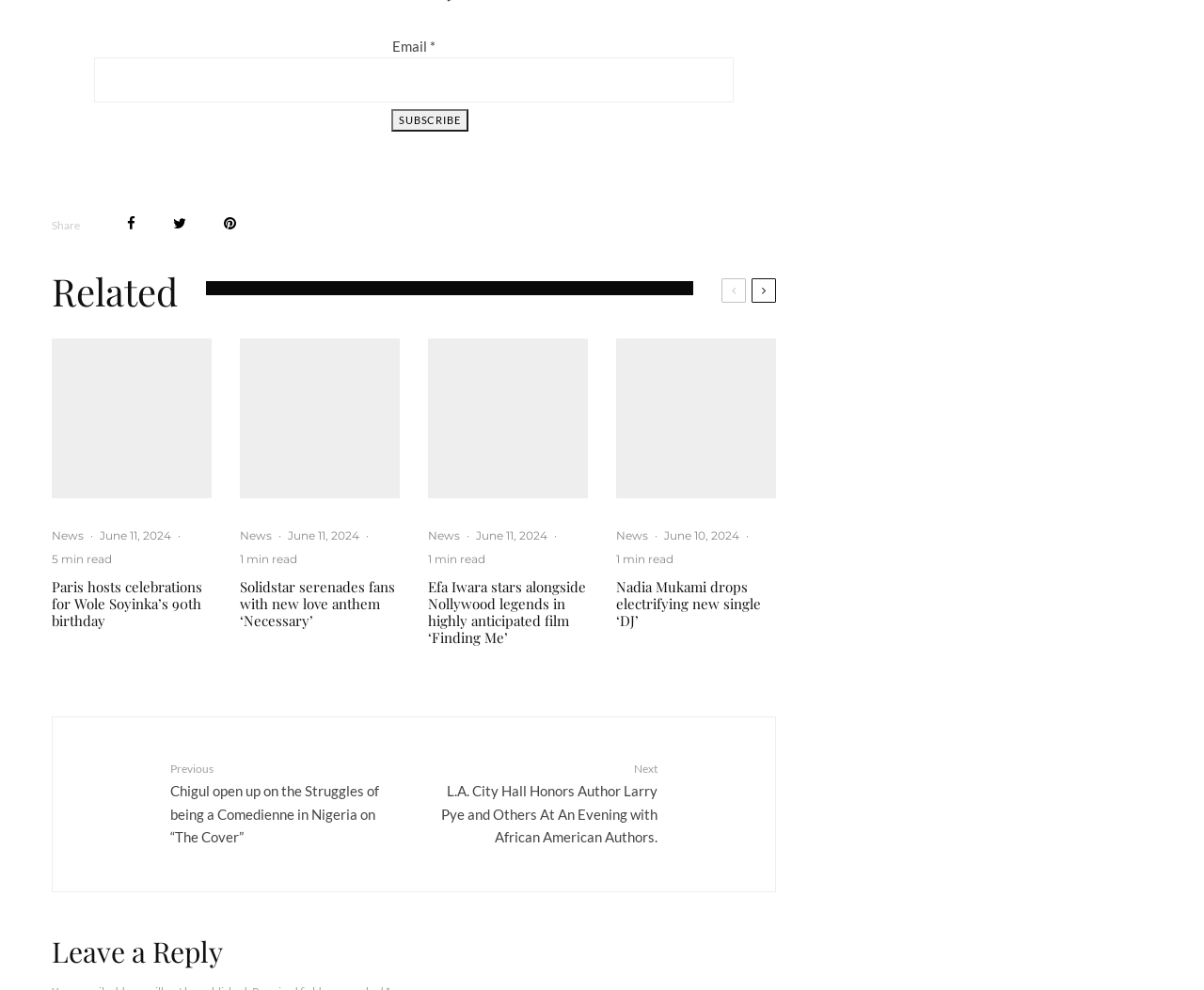Identify the bounding box coordinates of the region that should be clicked to execute the following instruction: "Share on social media".

[0.043, 0.221, 0.066, 0.235]